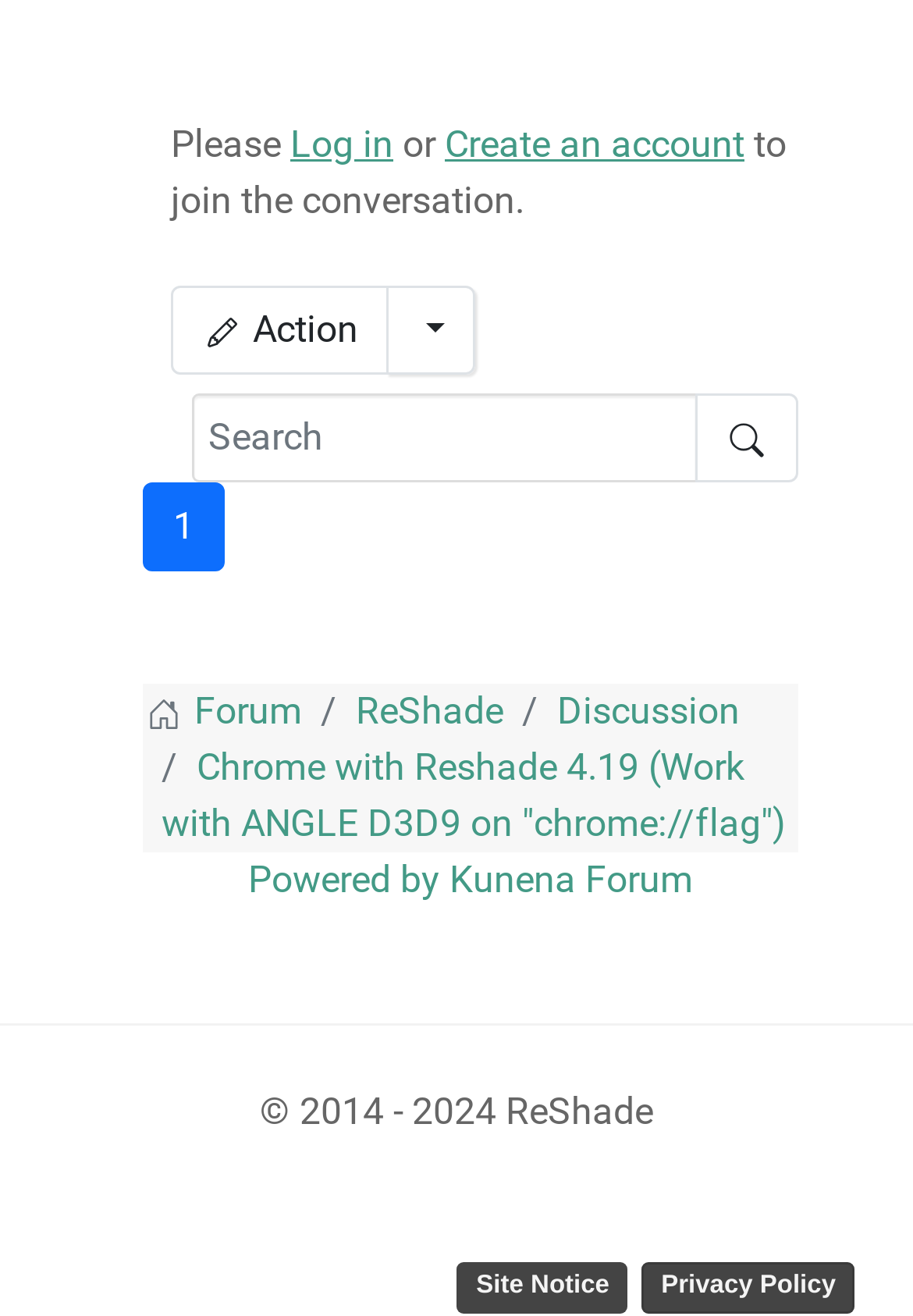Using the provided element description: "Create an account", identify the bounding box coordinates. The coordinates should be four floats between 0 and 1 in the order [left, top, right, bottom].

[0.487, 0.092, 0.815, 0.126]